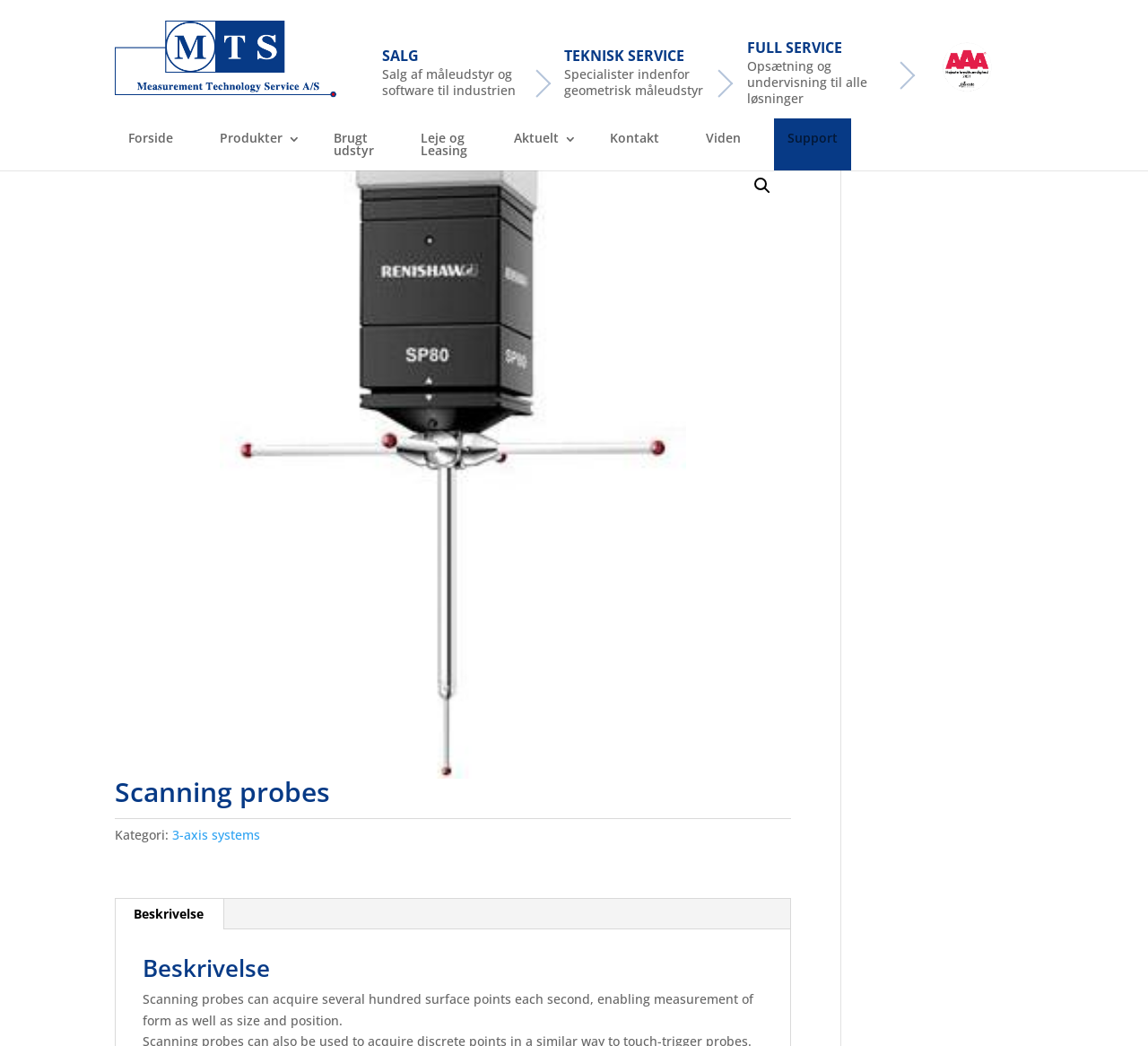Give the bounding box coordinates for the element described by: "3-axis systems".

[0.15, 0.79, 0.227, 0.806]